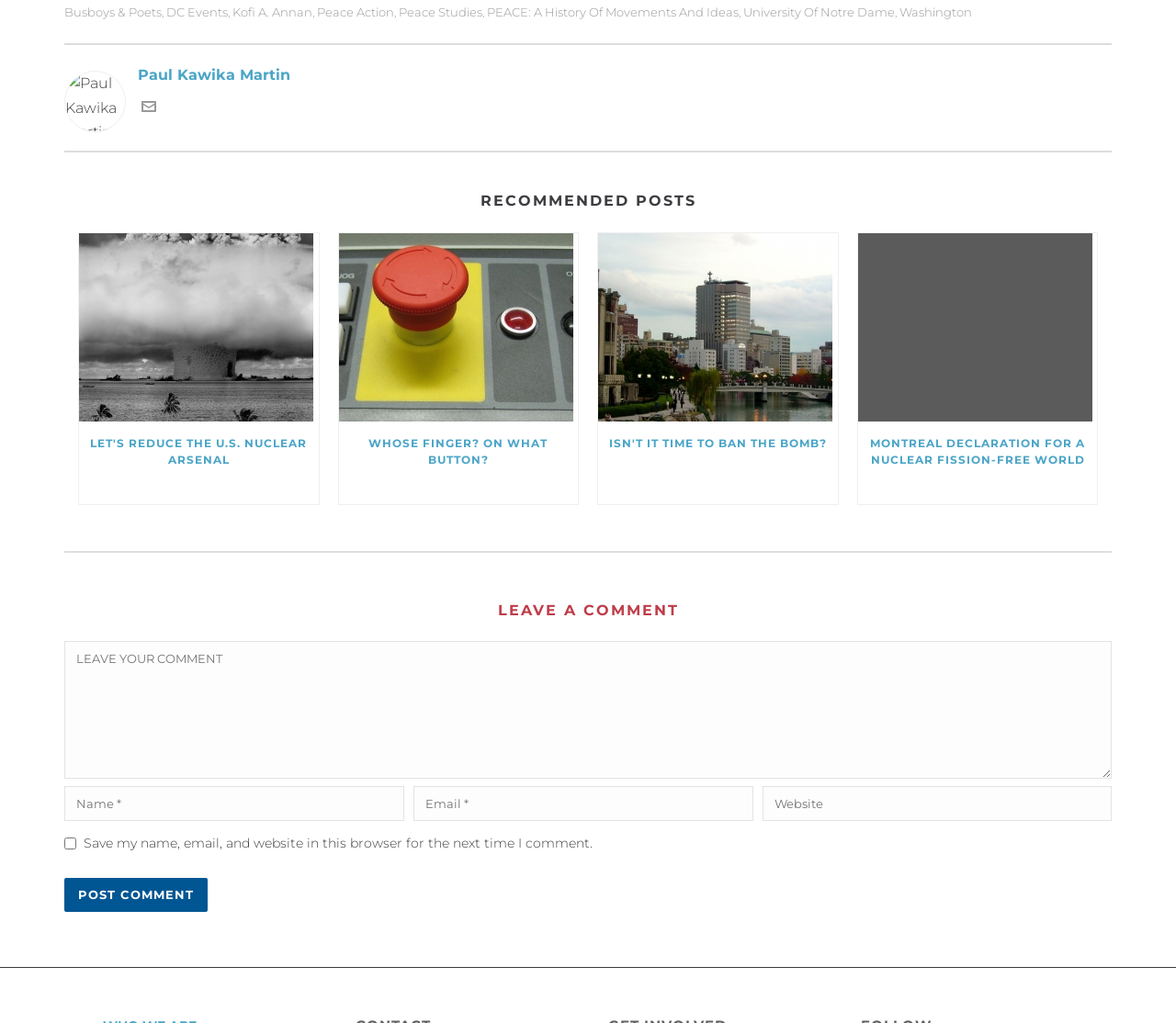How many recommended posts are there?
Using the image as a reference, deliver a detailed and thorough answer to the question.

I counted the number of link elements with recommended post titles, which are 'Let's Reduce the U.S. Nuclear Arsenal', 'Whose Finger? On What Button?', 'Isn't It Time to Ban the Bomb?', and 'Montreal Declaration for a Nuclear Fission-Free World', and found a total of 5 recommended posts.